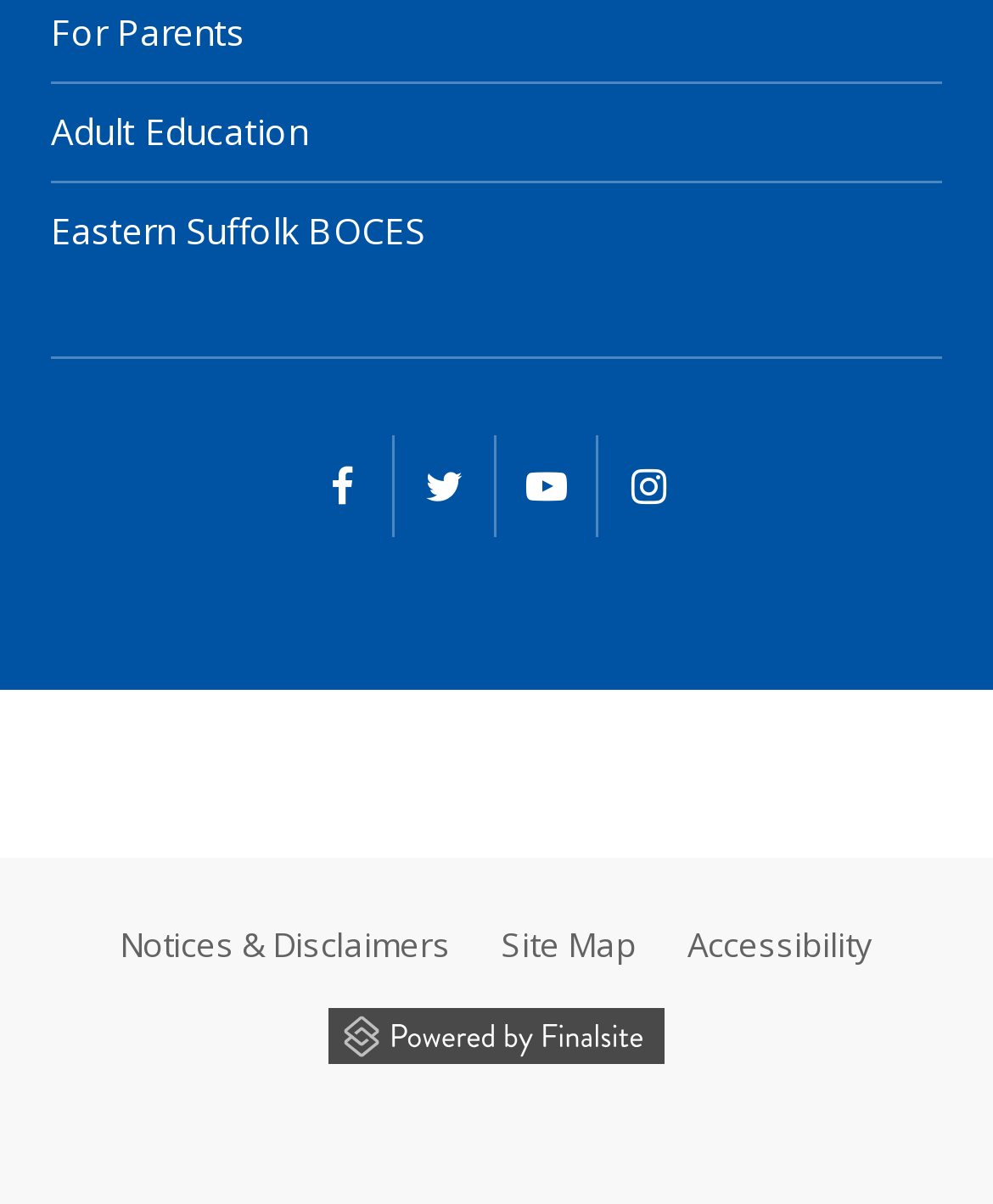Highlight the bounding box coordinates of the element you need to click to perform the following instruction: "Open Adult Education page."

[0.051, 0.07, 0.949, 0.151]